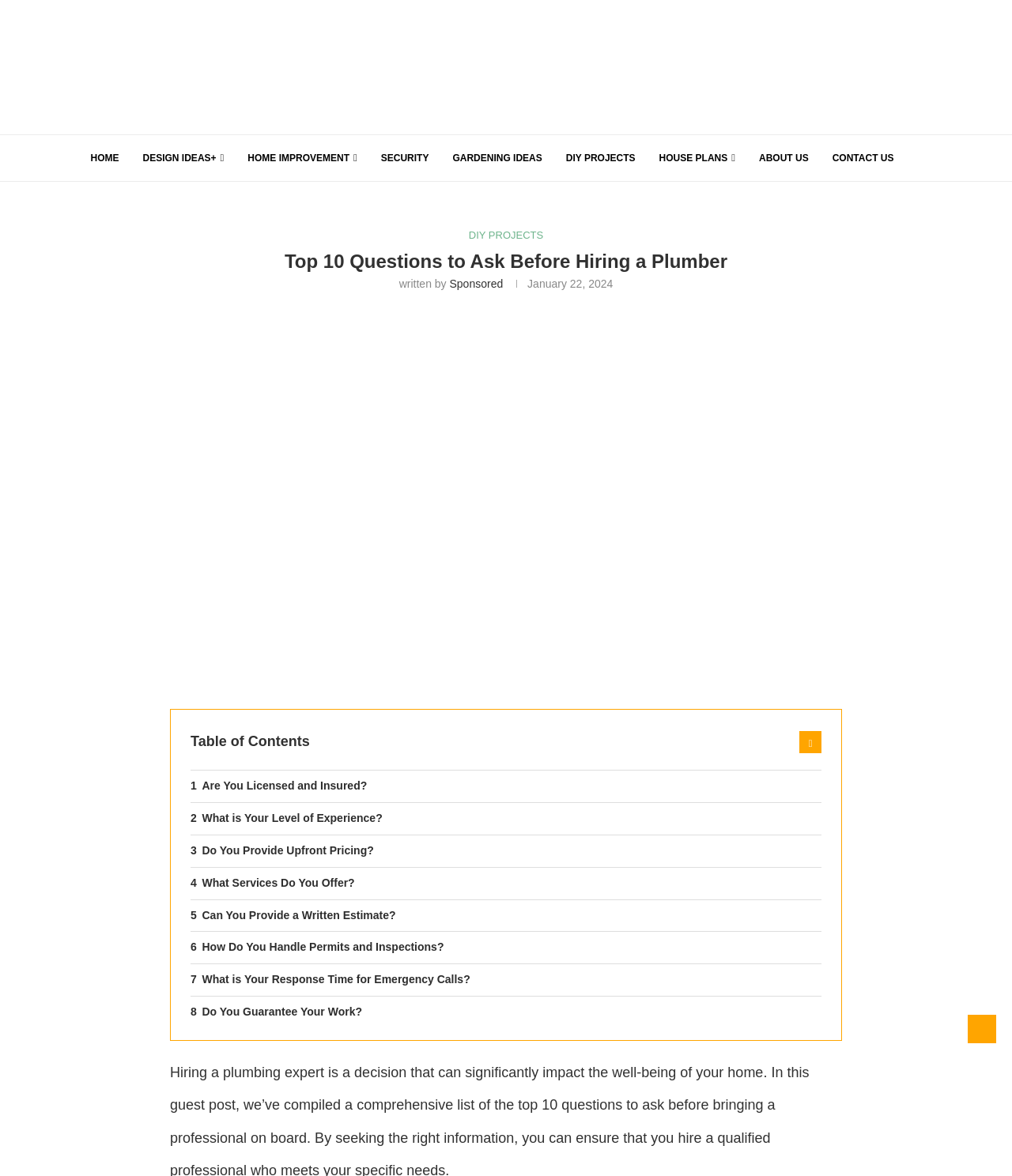What is the topic of the image?
Use the screenshot to answer the question with a single word or phrase.

screwdriver for stripped allen